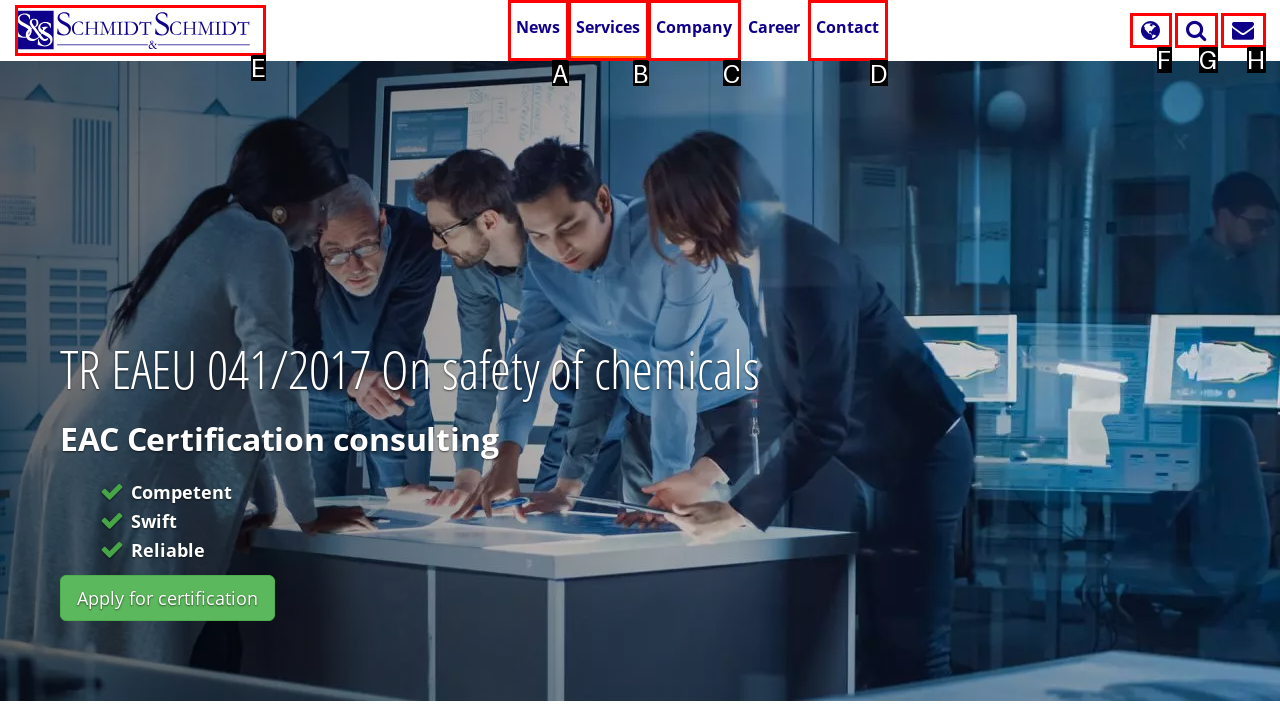From the given choices, identify the element that matches: News
Answer with the letter of the selected option.

A